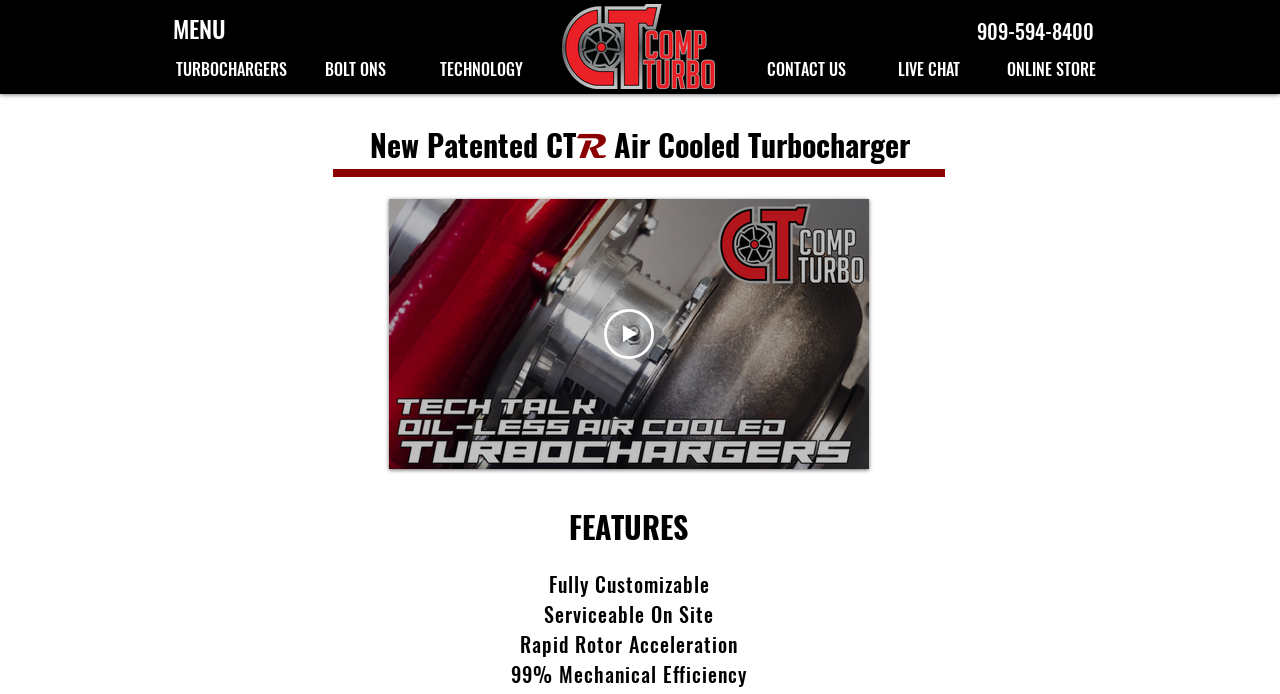Locate the bounding box coordinates of the UI element described by: "TECHNOLOGY". Provide the coordinates as four float numbers between 0 and 1, formatted as [left, top, right, bottom].

[0.327, 0.075, 0.425, 0.124]